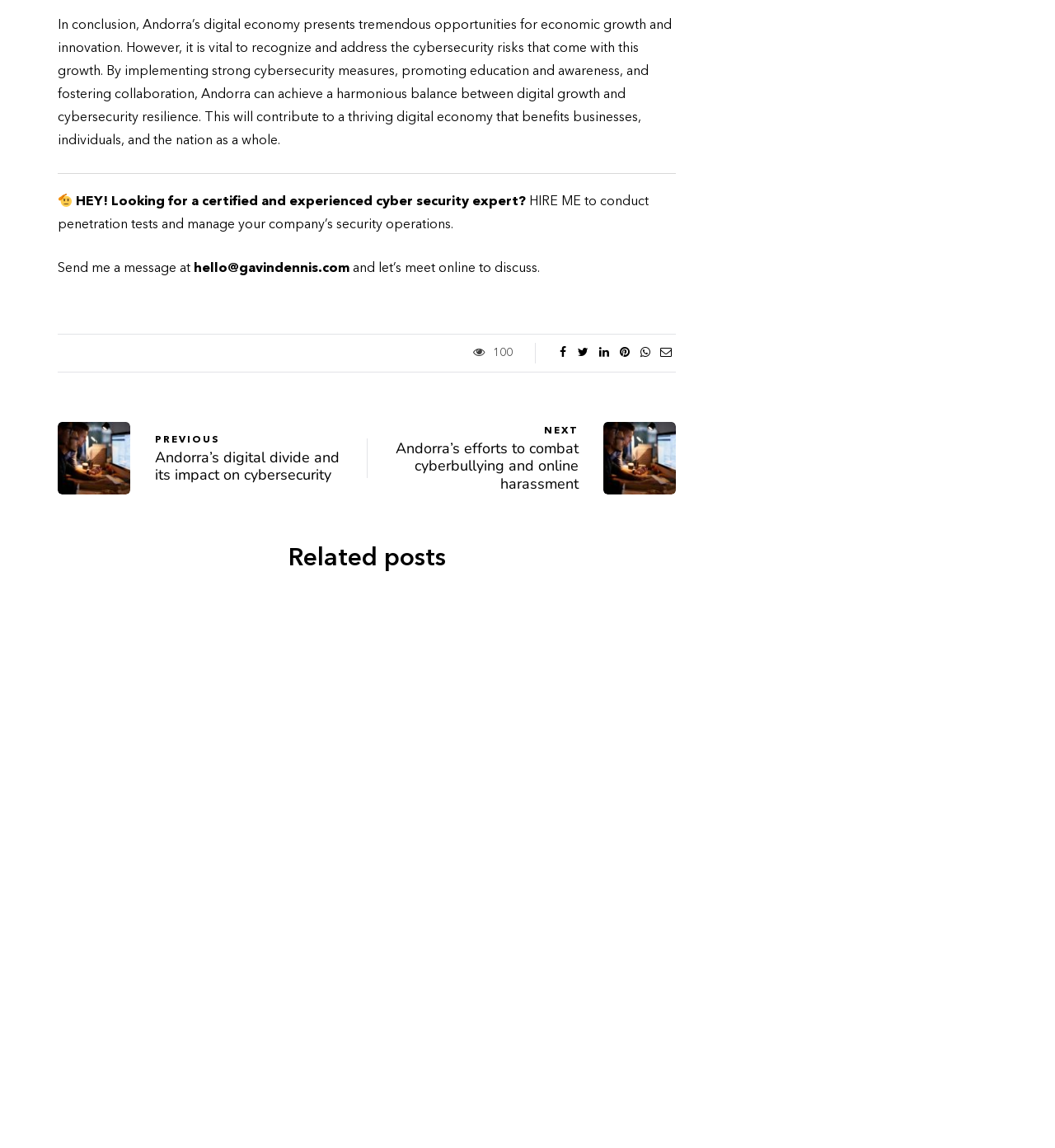Determine the bounding box coordinates for the element that should be clicked to follow this instruction: "Click the 'Belgium's Response to Emerging Cyber Threats: Strategies and Initiatives' link". The coordinates should be given as four float numbers between 0 and 1, in the format [left, top, right, bottom].

[0.399, 0.754, 0.601, 0.836]